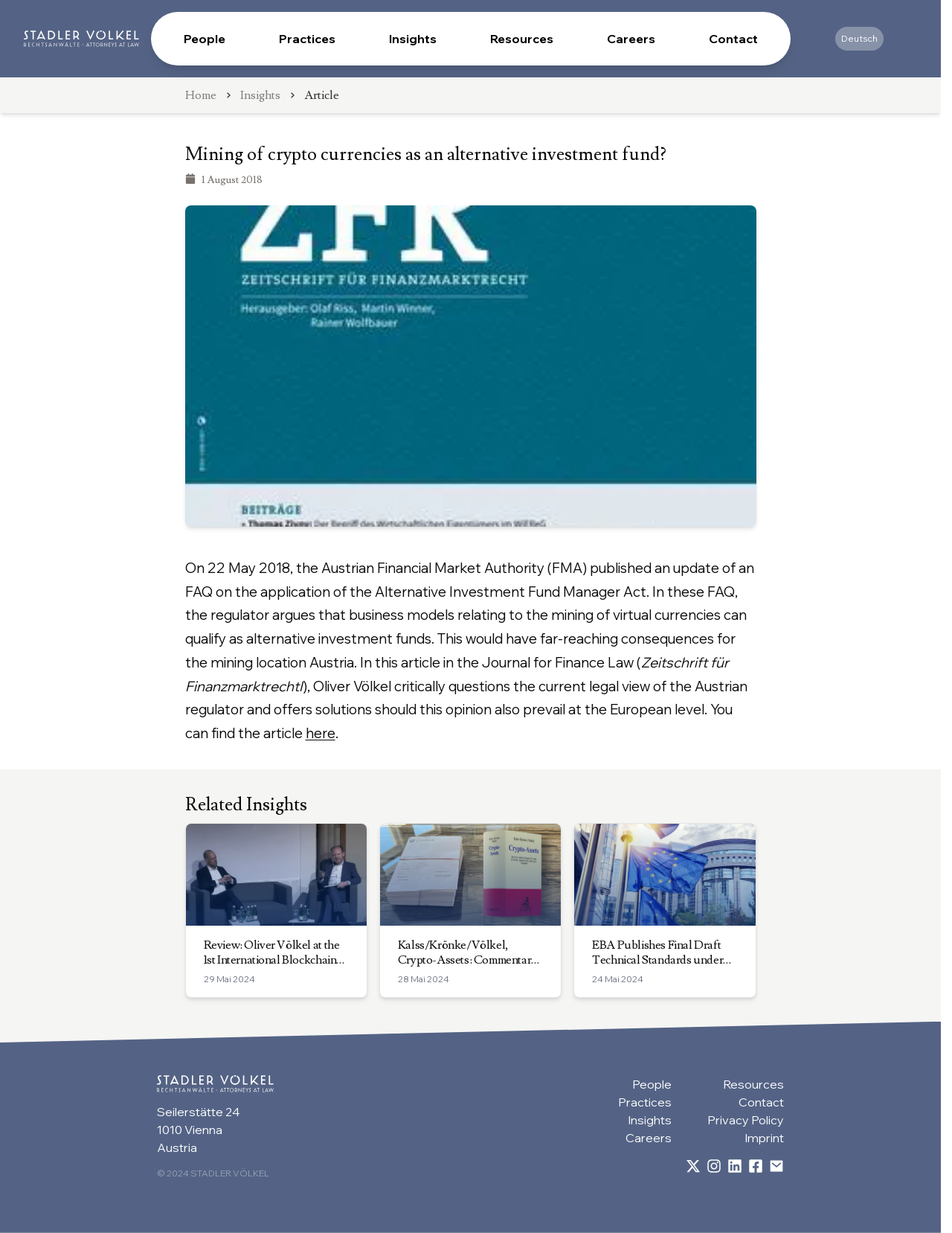Provide an in-depth caption for the elements present on the webpage.

This webpage is about a law firm, STADLER VÖLKEL, and its expertise in alternative investment funds, particularly in the context of crypto currencies. At the top left, there is a logo of the law firm, accompanied by a link to the firm's homepage. Below the logo, there are several links to different sections of the website, including "People", "Practices", "Insights", "Resources", "Careers", and "Contact".

The main content of the webpage is an article titled "Mining of crypto currencies as an alternative investment fund?" which discusses the Austrian Financial Market Authority's (FMA) update on the application of the Alternative Investment Fund Manager Act. The article is written by Oliver Völkel and was published in the Journal for Finance Law. The article critically questions the FMA's view on the mining of virtual currencies and offers solutions.

Below the article, there is a section titled "Related Insights" which lists three related articles, each with a link and a brief description. The articles are about blockchain, crypto-assets, and the European Banking Authority's (EBA) technical standards under MiCA.

At the bottom of the webpage, there is a footer section that provides contact information, including the law firm's address, and links to other sections of the website, such as "Privacy Policy" and "Imprint". There are also several social media links and a button to switch to the German version of the website.